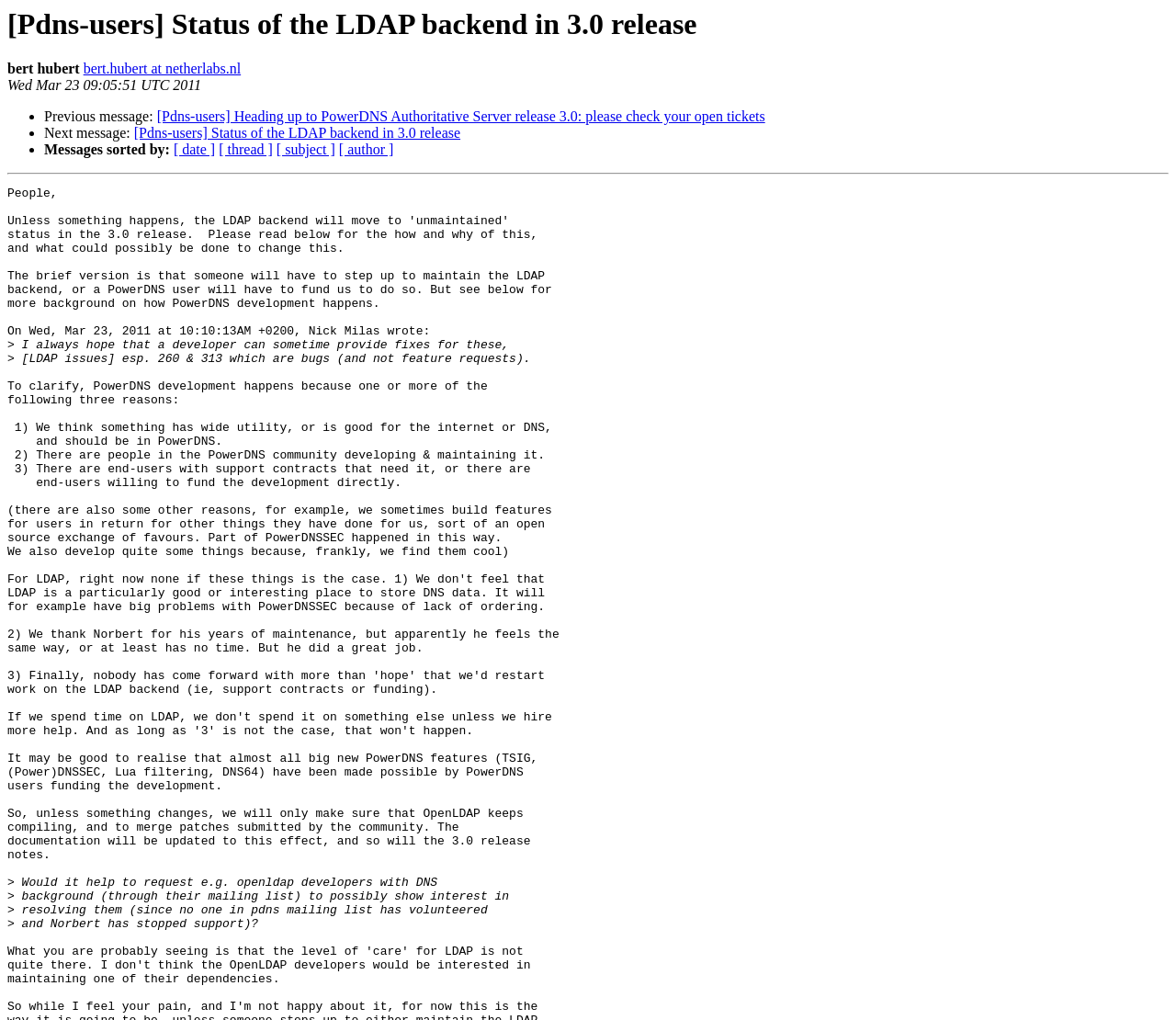Please specify the bounding box coordinates for the clickable region that will help you carry out the instruction: "View previous message".

[0.038, 0.107, 0.133, 0.122]